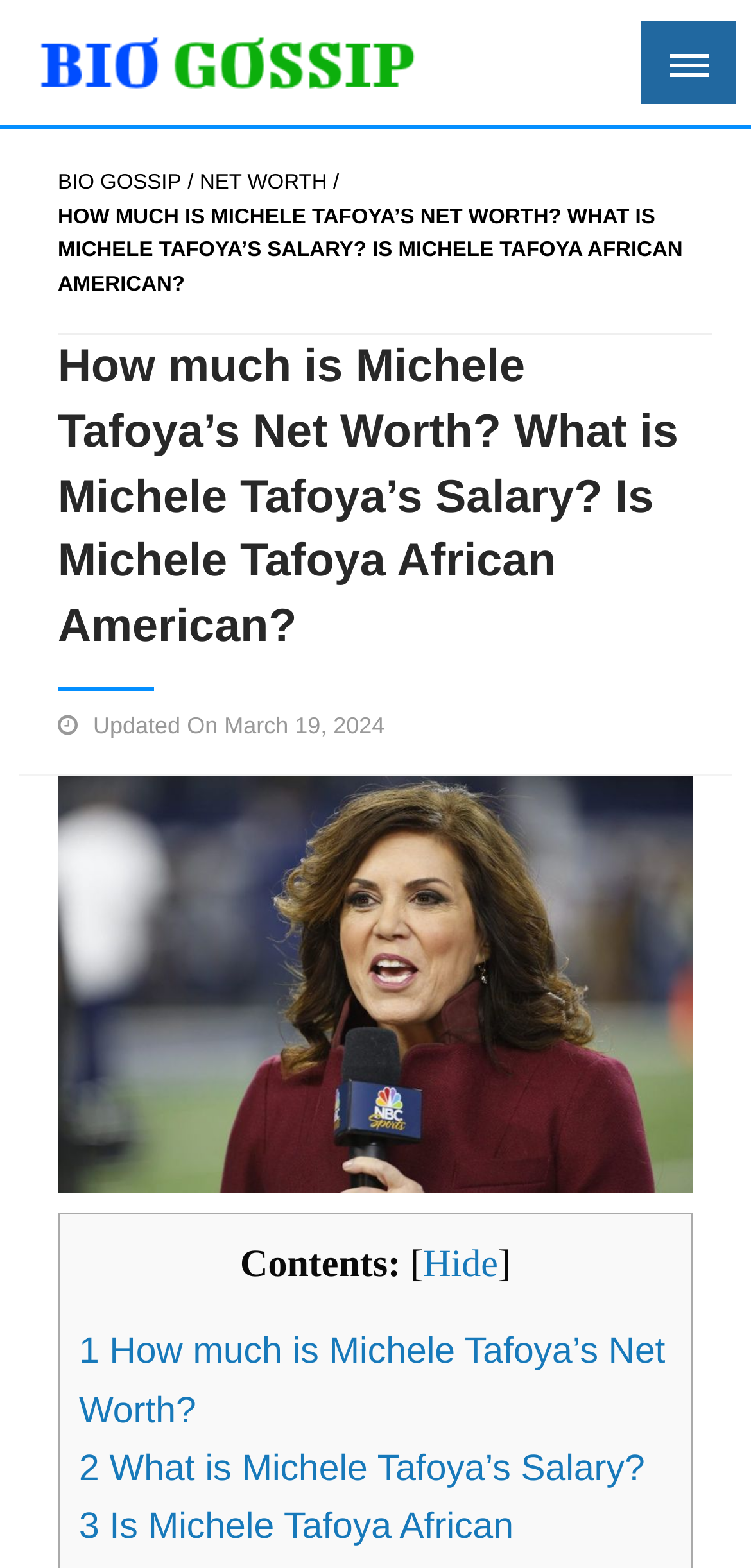How many main sections are there in the webpage content?
Look at the screenshot and respond with a single word or phrase.

2